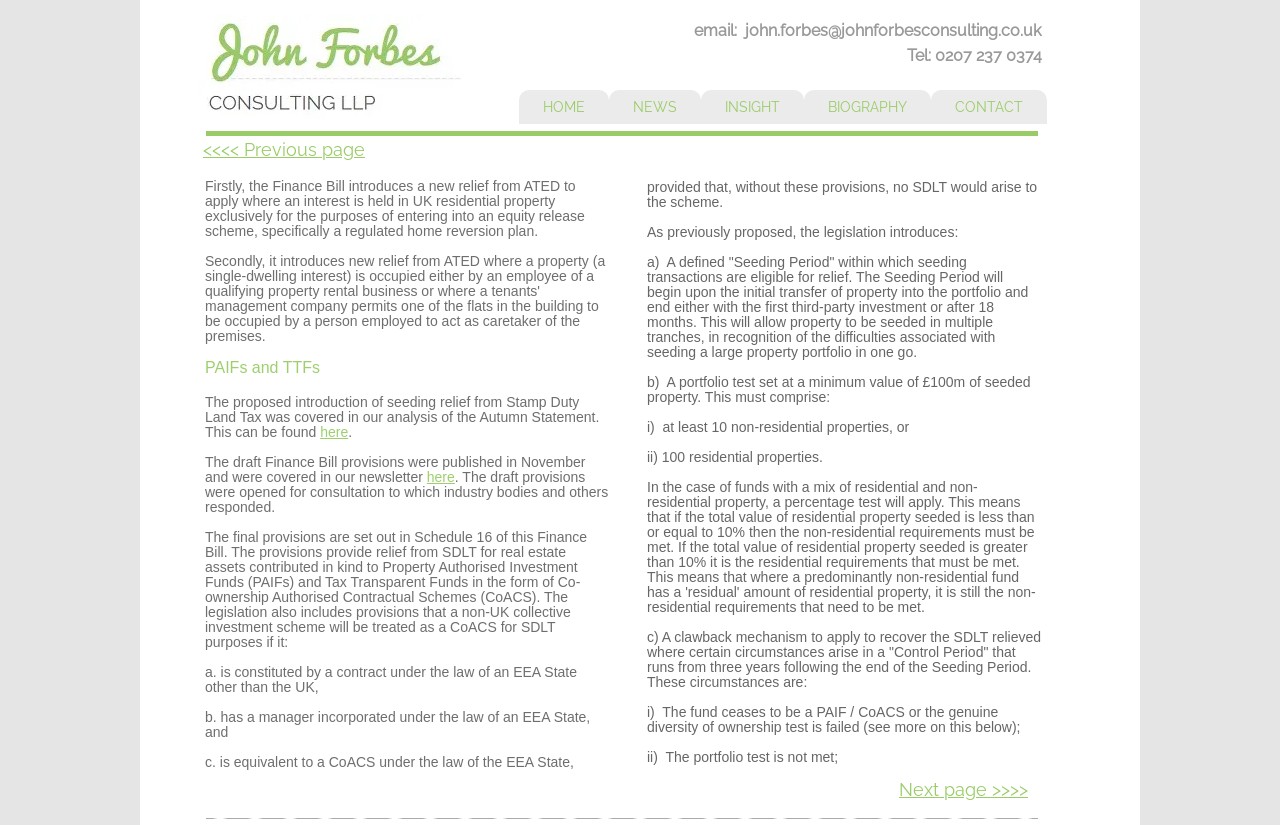Locate the bounding box coordinates of the element that needs to be clicked to carry out the instruction: "click the 'here' link". The coordinates should be given as four float numbers ranging from 0 to 1, i.e., [left, top, right, bottom].

[0.25, 0.514, 0.272, 0.533]